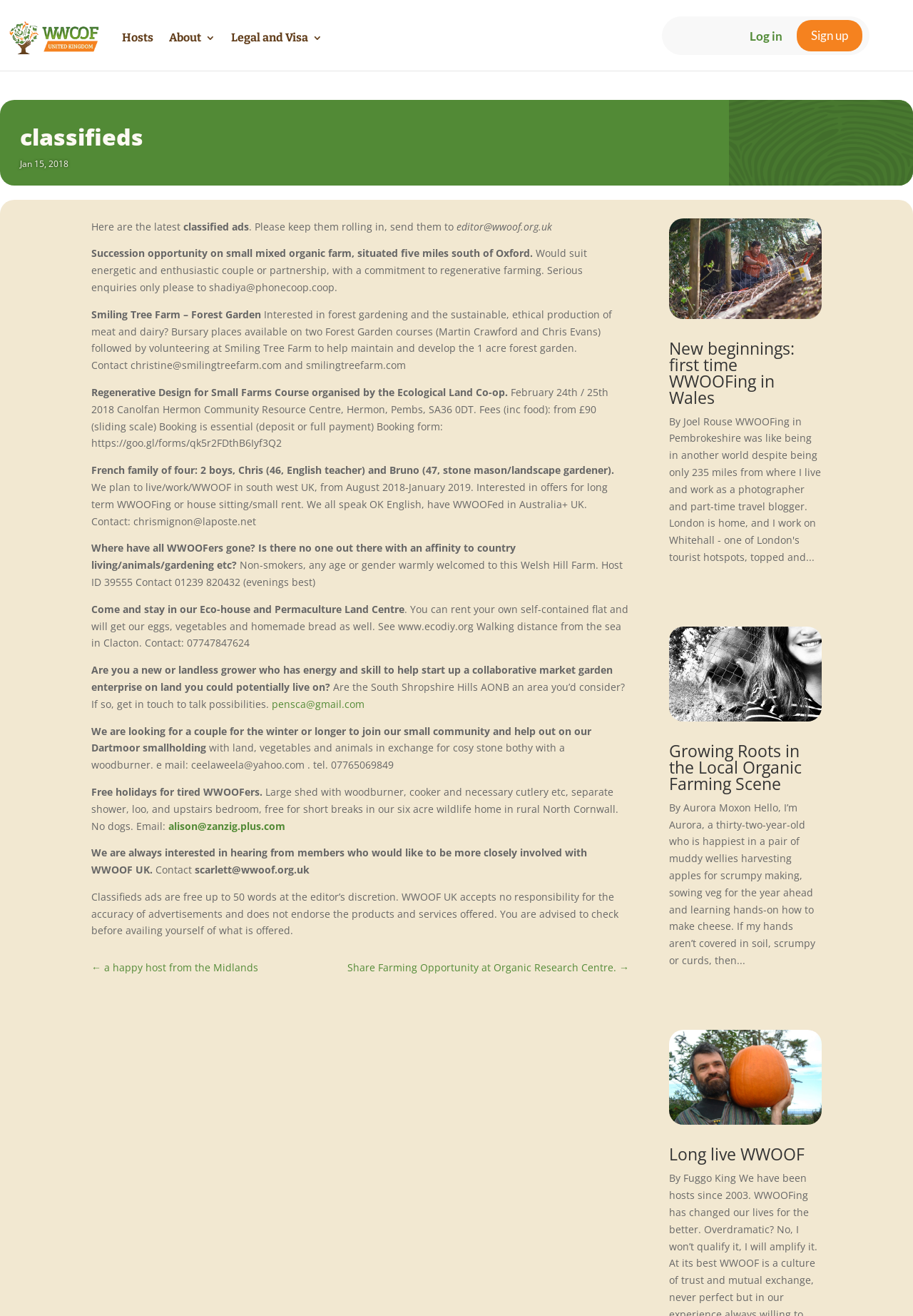How many classified ads are on this page? Analyze the screenshot and reply with just one word or a short phrase.

Multiple